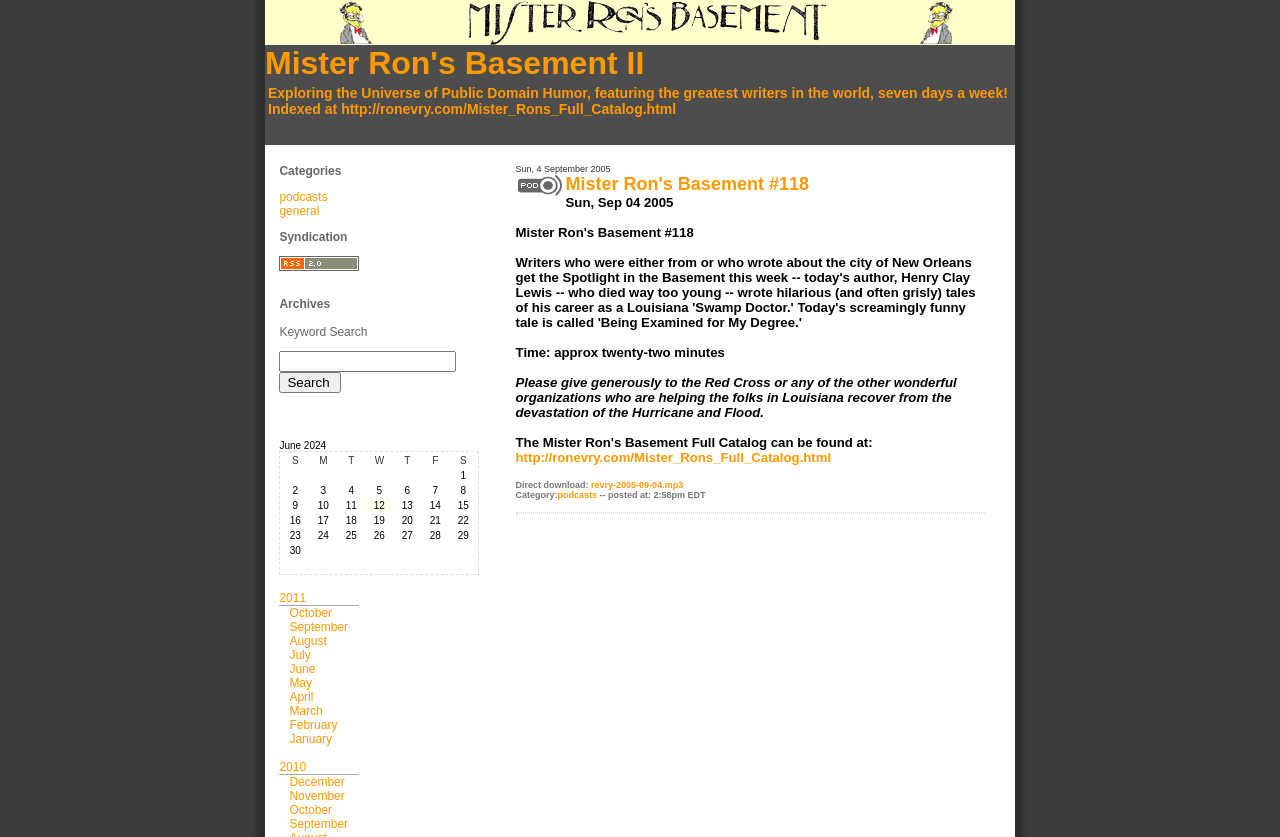Find the bounding box coordinates of the area that needs to be clicked in order to achieve the following instruction: "View the '2011' archives". The coordinates should be specified as four float numbers between 0 and 1, i.e., [left, top, right, bottom].

[0.218, 0.706, 0.239, 0.722]